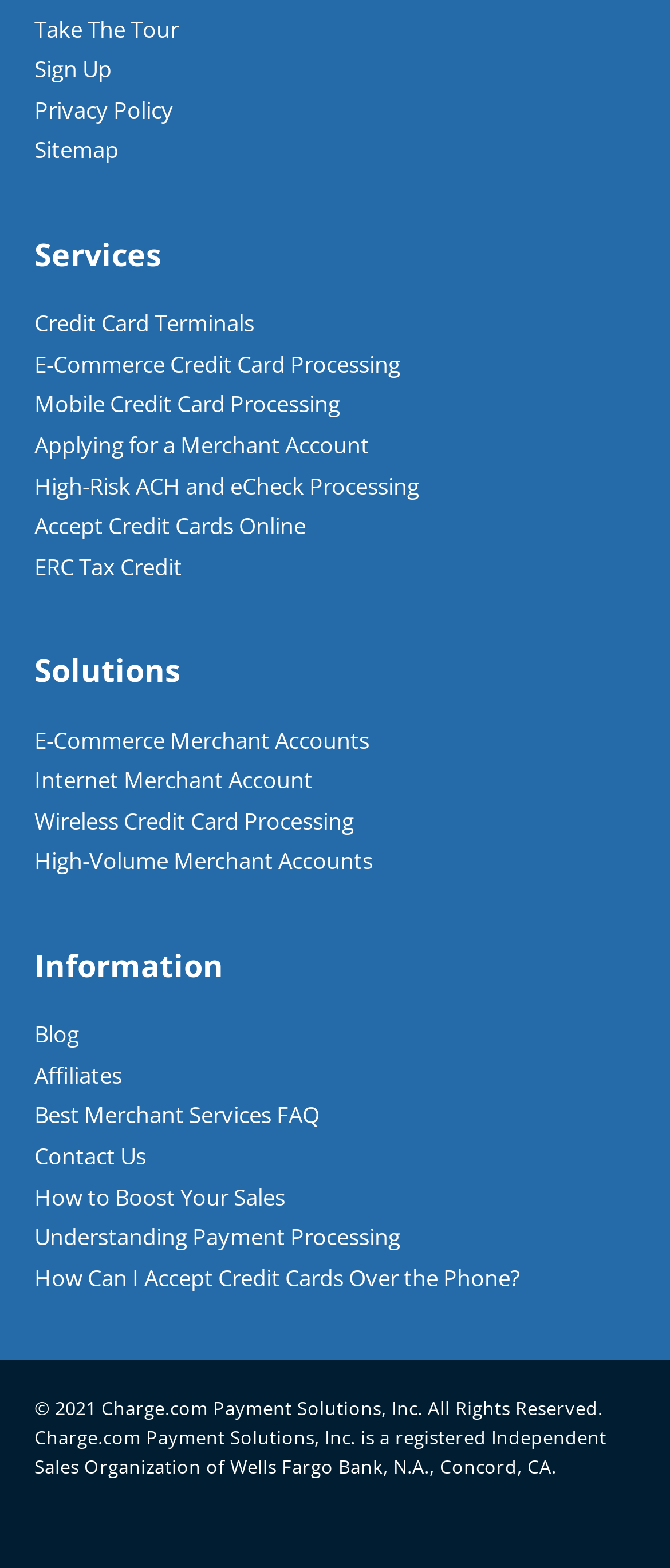Identify the bounding box coordinates of the region that needs to be clicked to carry out this instruction: "Take a tour". Provide these coordinates as four float numbers ranging from 0 to 1, i.e., [left, top, right, bottom].

[0.051, 0.008, 0.267, 0.028]